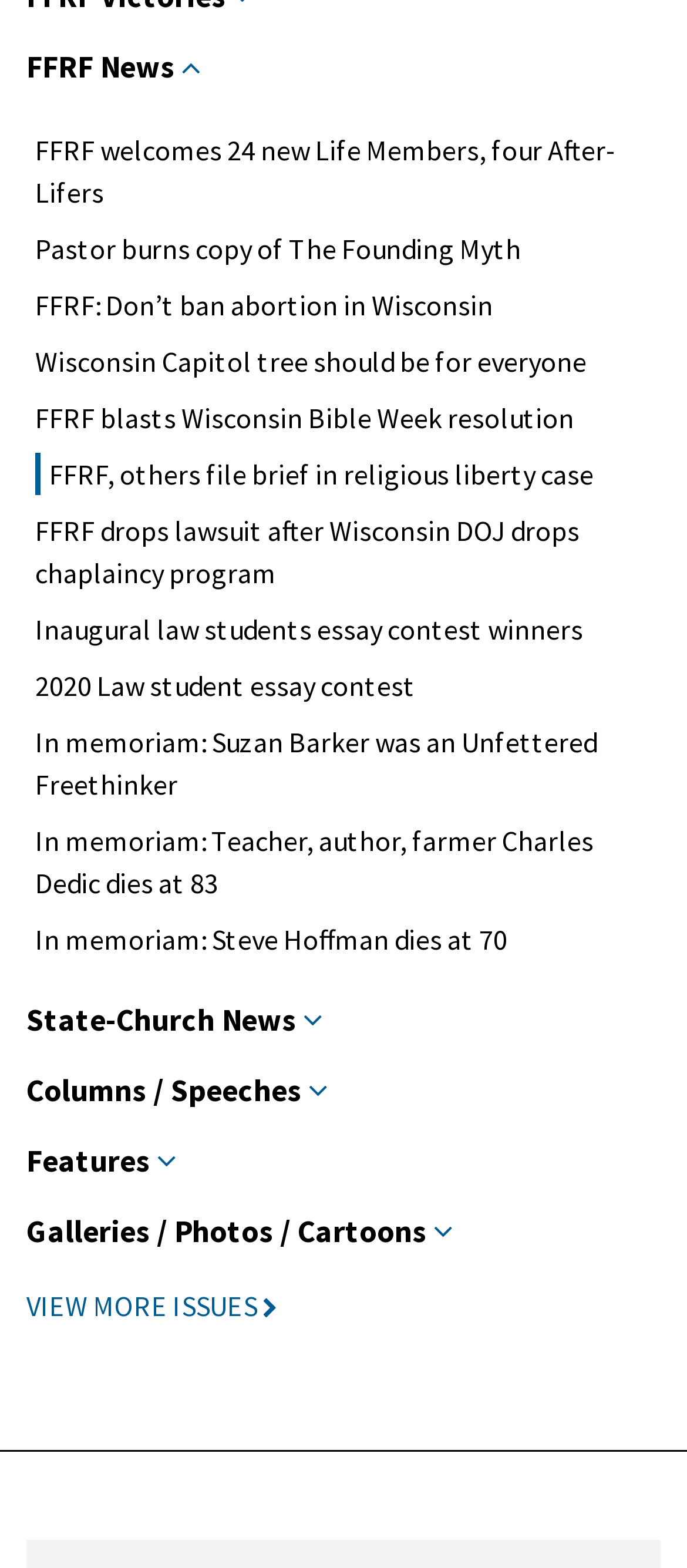Determine the bounding box coordinates of the clickable element necessary to fulfill the instruction: "Browse Features". Provide the coordinates as four float numbers within the 0 to 1 range, i.e., [left, top, right, bottom].

[0.038, 0.718, 0.962, 0.764]